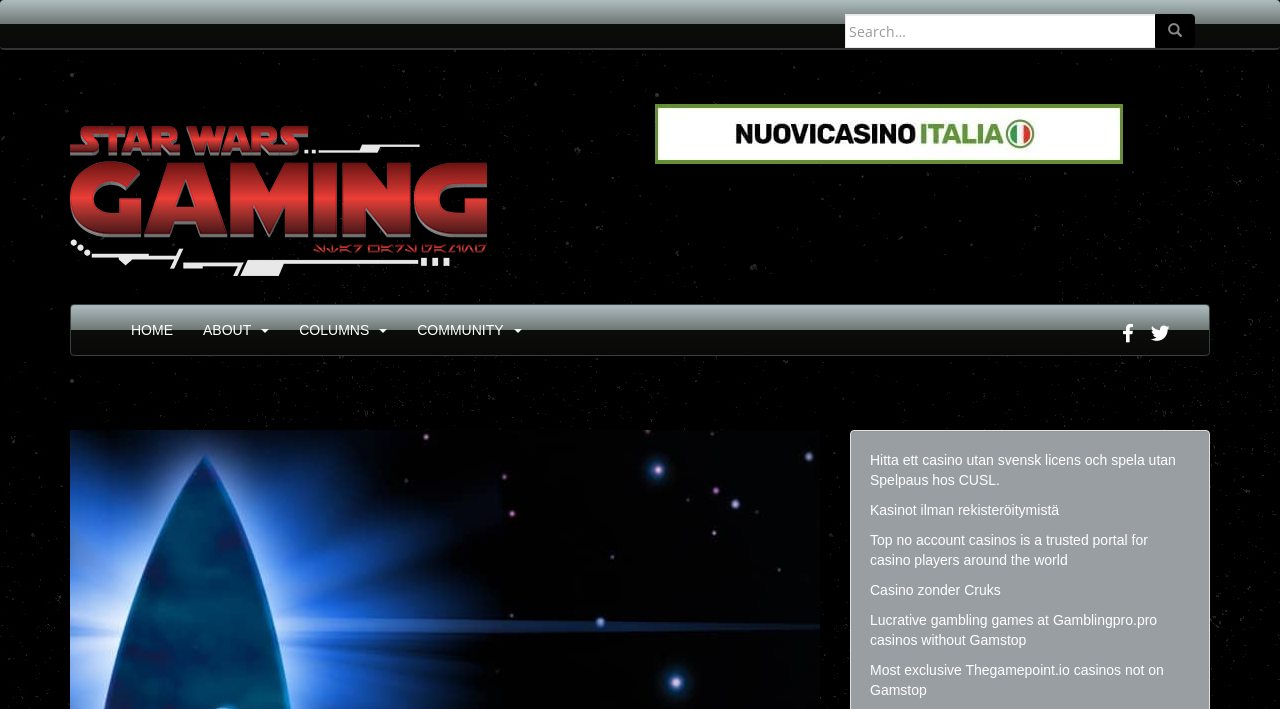Please specify the bounding box coordinates in the format (top-left x, top-left y, bottom-right x, bottom-right y), with values ranging from 0 to 1. Identify the bounding box for the UI component described as follows: aria-label="w-googleplus"

None